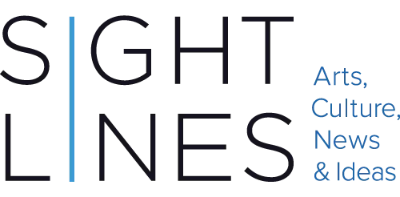What are the themes emphasized by the accompanying text?
Please elaborate on the answer to the question with detailed information.

The softer blue text accompanying the logo highlights the themes of arts, culture, and ideas, suggesting a commitment to thoughtful exploration within these domains.